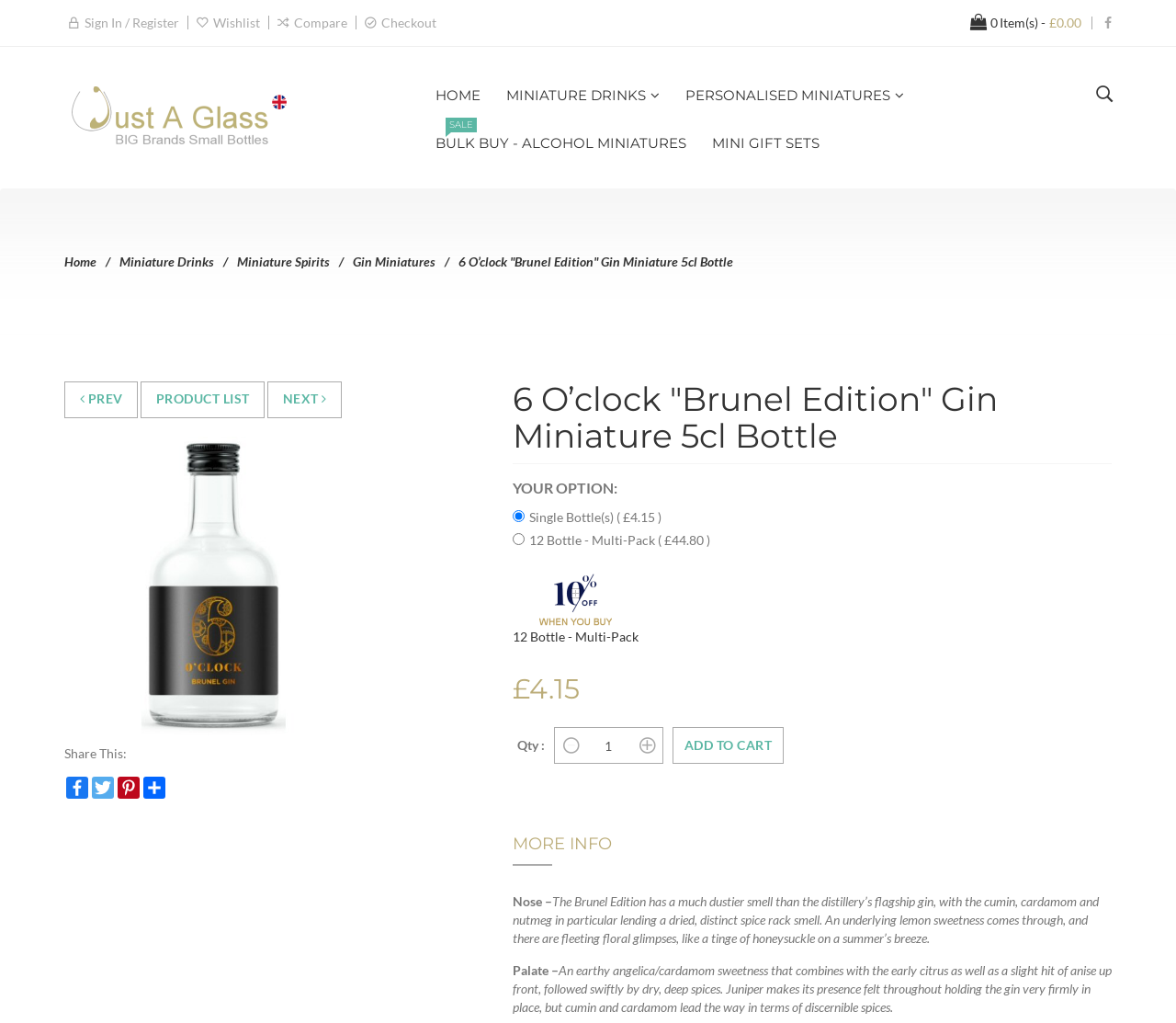Show the bounding box coordinates of the element that should be clicked to complete the task: "View more info".

[0.436, 0.805, 0.52, 0.846]